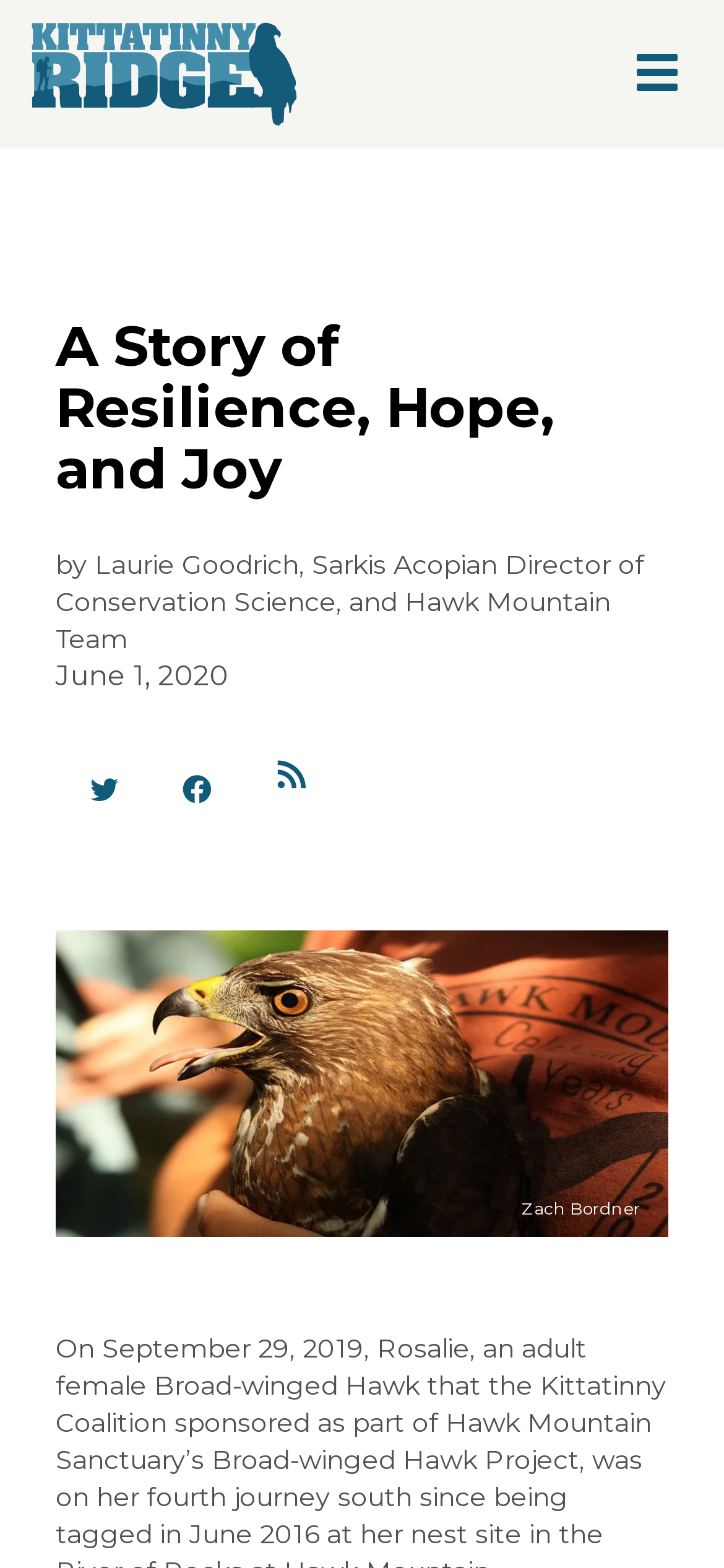Find the bounding box coordinates for the HTML element described in this sentence: "June 1, 2020June 15, 2023". Provide the coordinates as four float numbers between 0 and 1, in the format [left, top, right, bottom].

[0.077, 0.419, 0.315, 0.442]